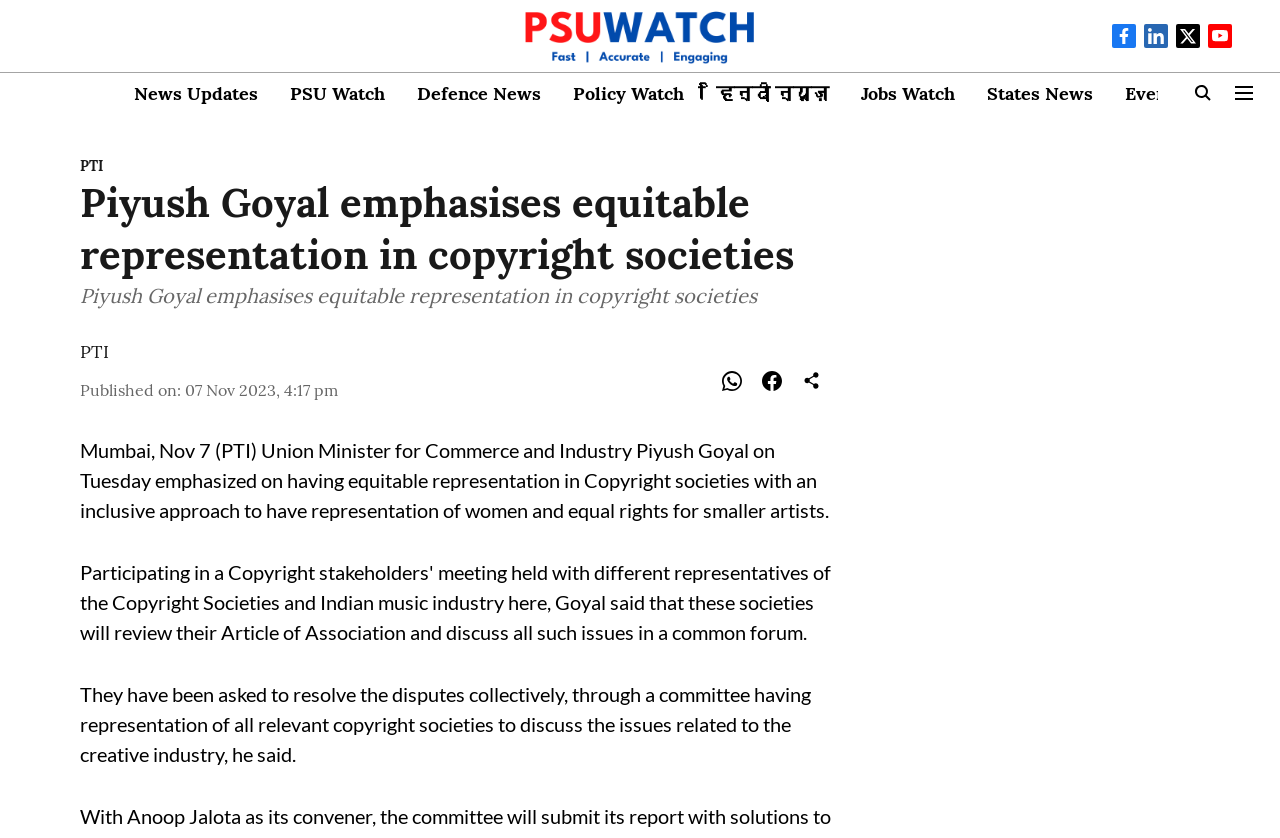Using the information in the image, give a comprehensive answer to the question: 
How many share icons are present in the article?

There are five share icons present in the article, which can be identified by their similar bounding box coordinates and image descriptions, such as '[0.594, 0.45, 0.613, 0.474]' and '[0.562, 0.45, 0.581, 0.474]'.